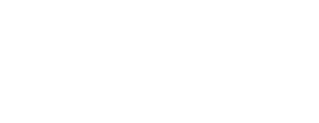Offer an in-depth description of the image.

The image features a stylized icon that represents accessibility controls. This icon typically symbolizes user-friendly features designed to enhance digital accessibility for individuals with diverse needs. It usually signifies options like text size adjustments, color scheme changes, and other customization settings that aim to improve the overall web experience, ensuring inclusivity for all users. The visual elements are simple yet impactful, emphasizing the importance of accessibility in digital environments.